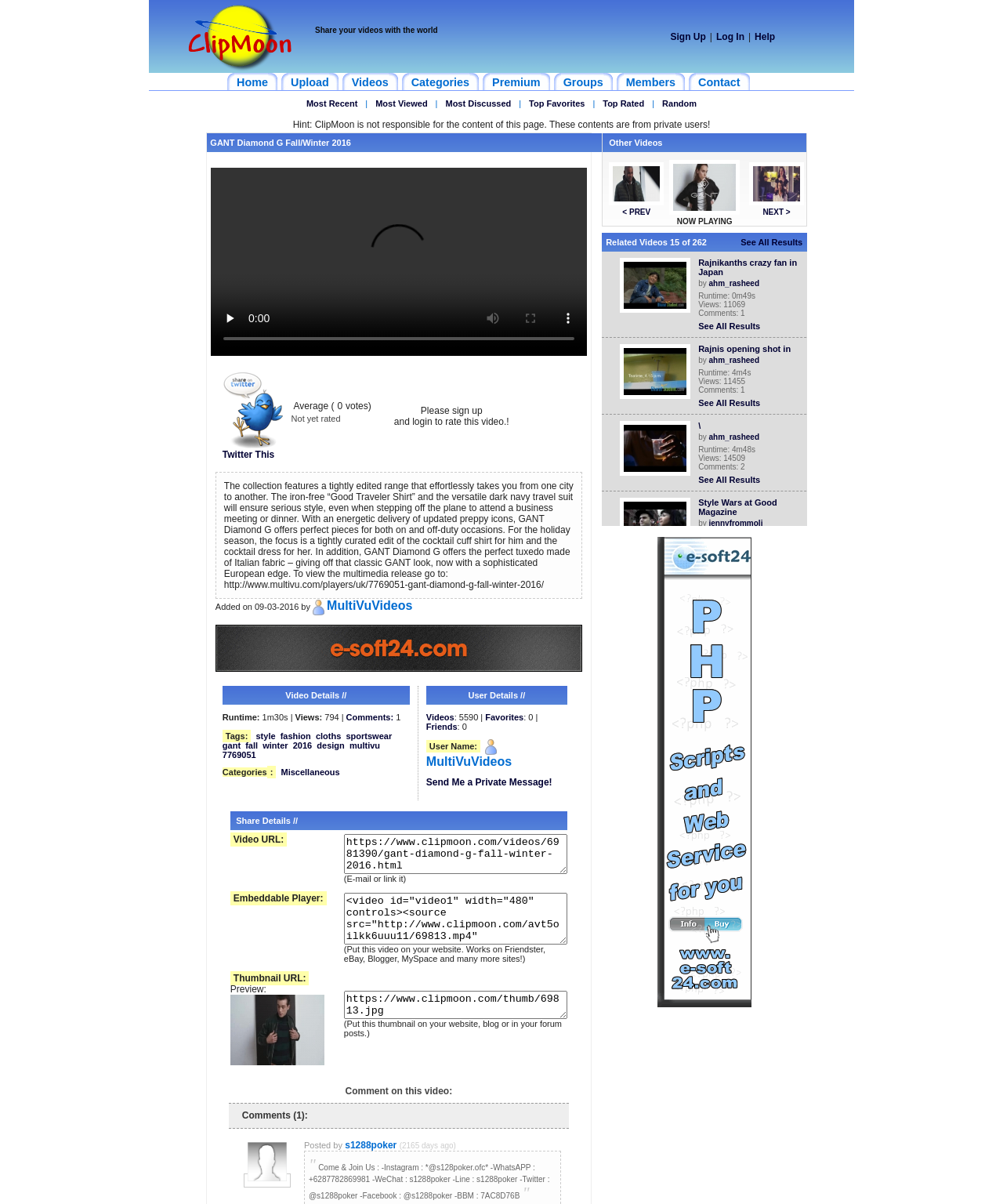Identify and provide the bounding box for the element described by: "Top Favorites".

[0.527, 0.082, 0.583, 0.09]